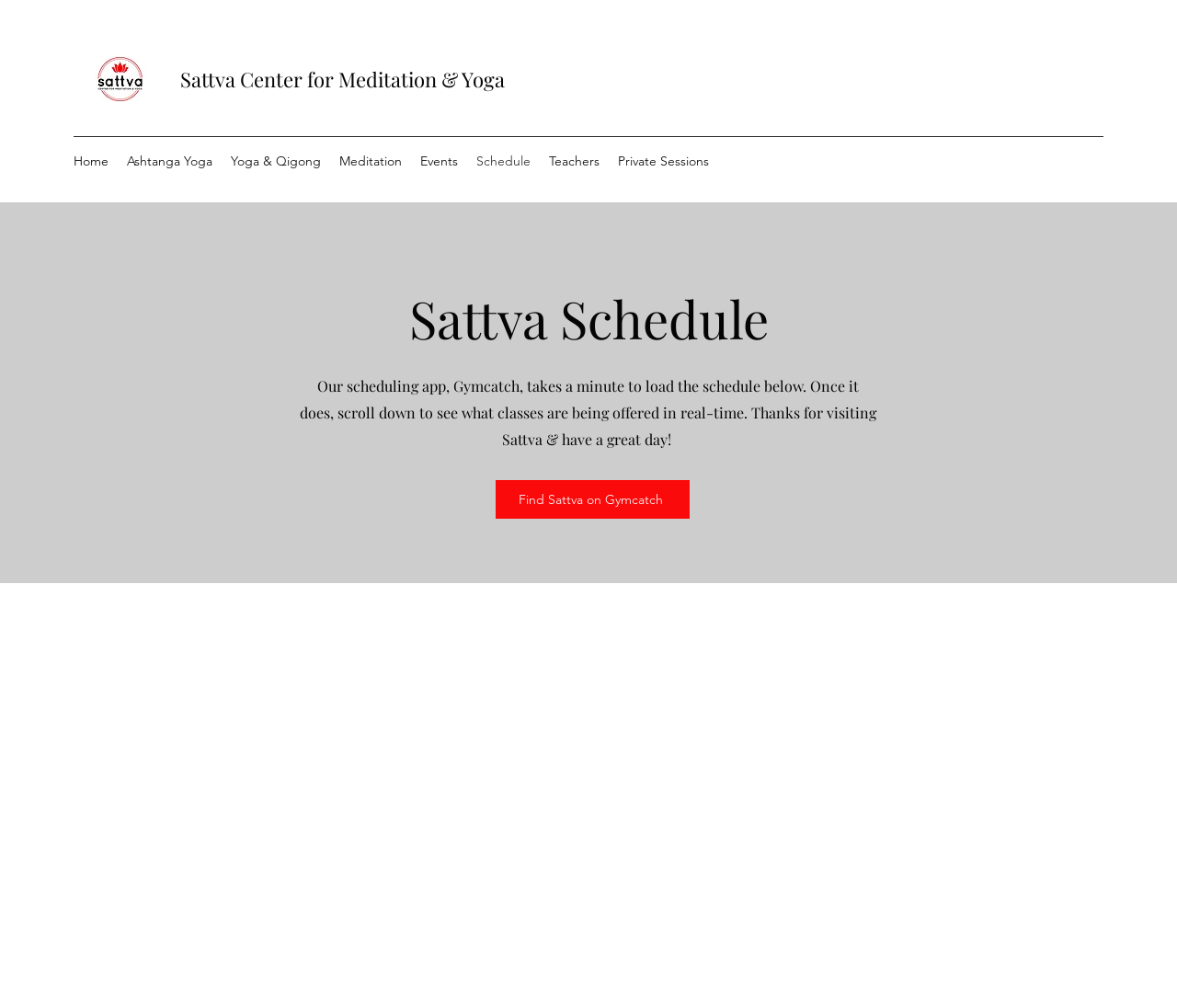Identify the bounding box coordinates of the clickable region necessary to fulfill the following instruction: "Click the Sattva Center for Meditation & Yoga link". The bounding box coordinates should be four float numbers between 0 and 1, i.e., [left, top, right, bottom].

[0.153, 0.065, 0.429, 0.092]